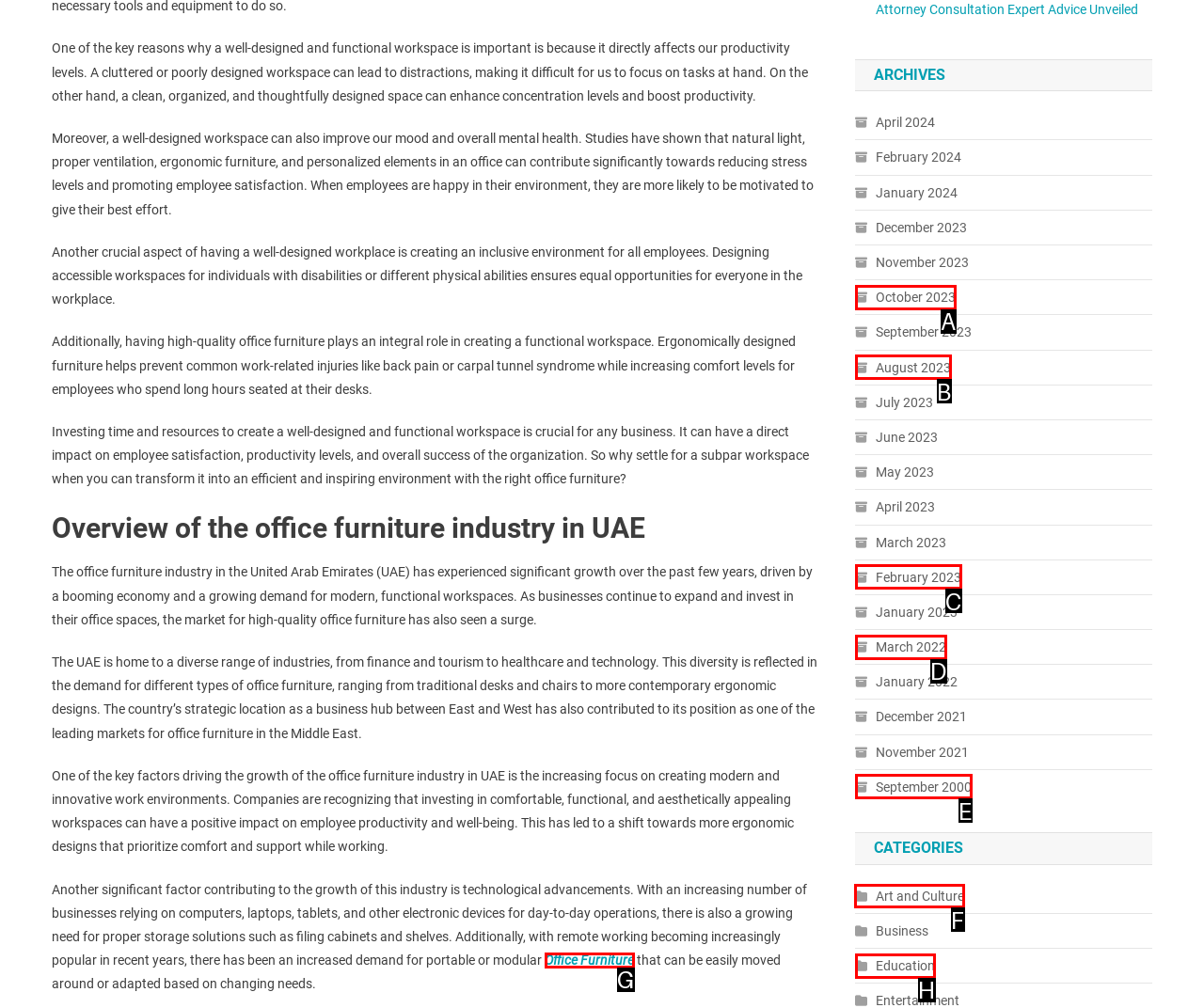Identify the correct choice to execute this task: Read about Art and Culture
Respond with the letter corresponding to the right option from the available choices.

F